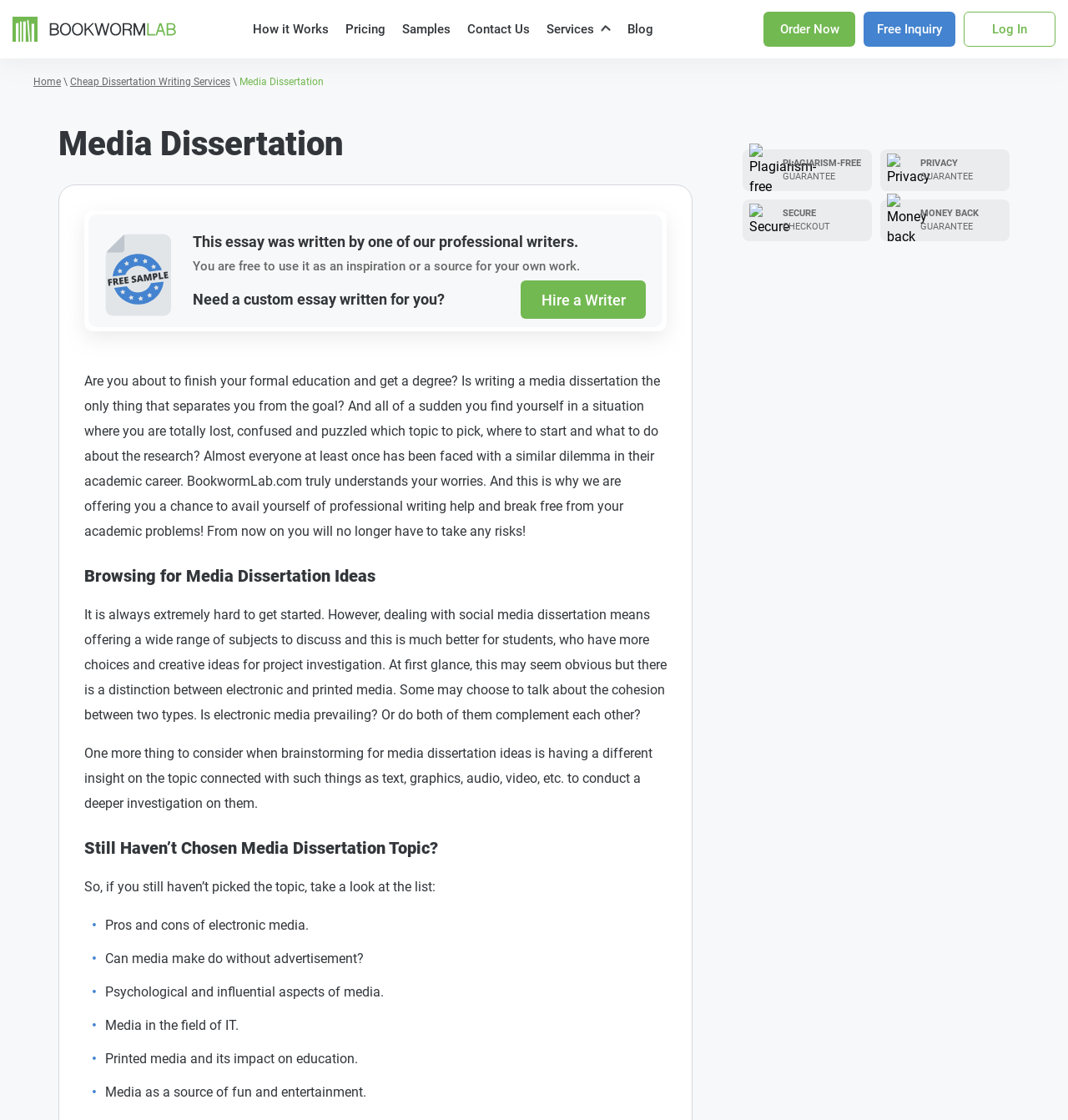Please identify the bounding box coordinates of the clickable region that I should interact with to perform the following instruction: "Check out the 'Free Sample' essay". The coordinates should be expressed as four float numbers between 0 and 1, i.e., [left, top, right, bottom].

[0.098, 0.208, 0.161, 0.283]